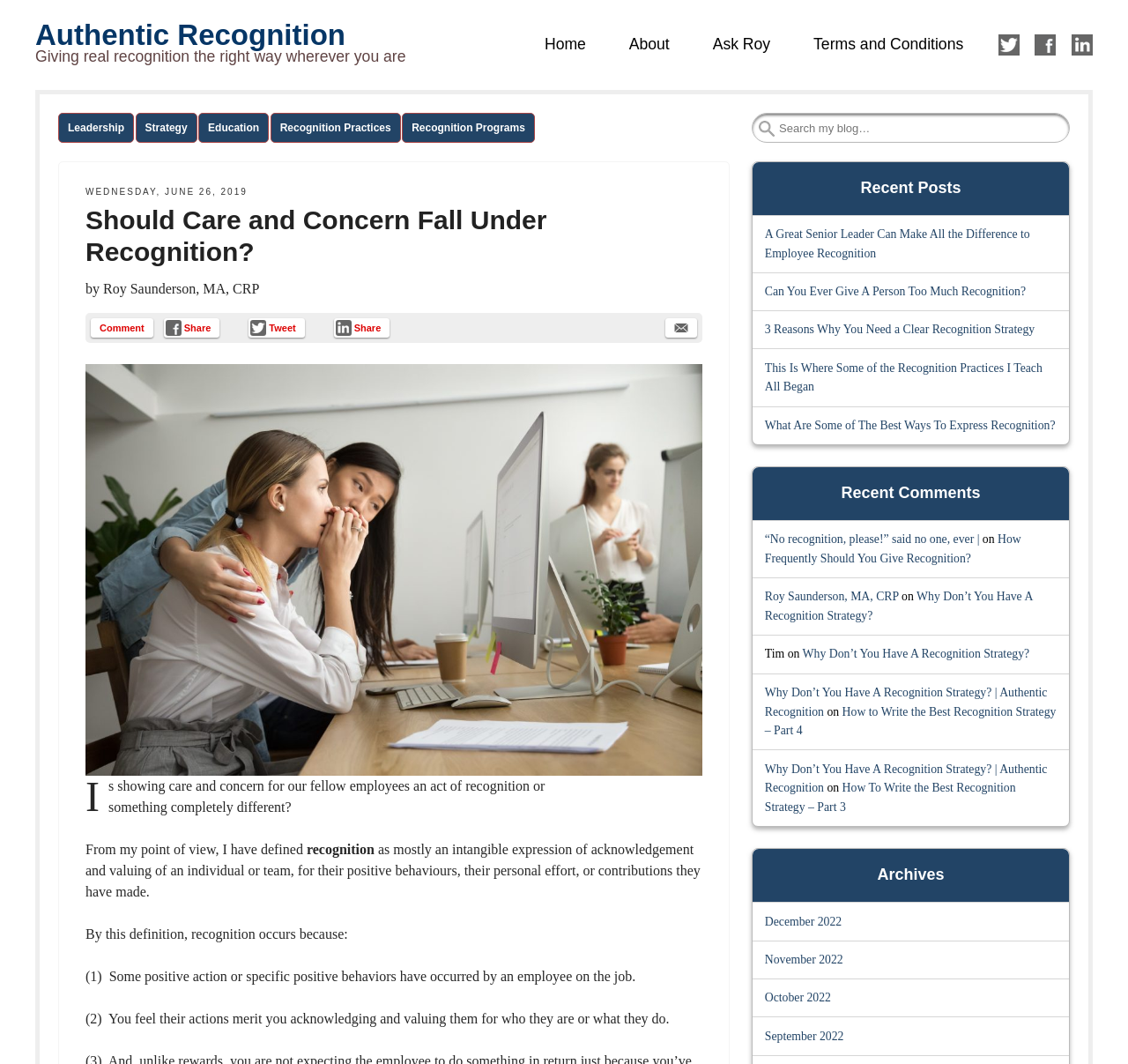Please provide the bounding box coordinates for the element that needs to be clicked to perform the instruction: "Comment on the post". The coordinates must consist of four float numbers between 0 and 1, formatted as [left, top, right, bottom].

[0.08, 0.299, 0.136, 0.318]